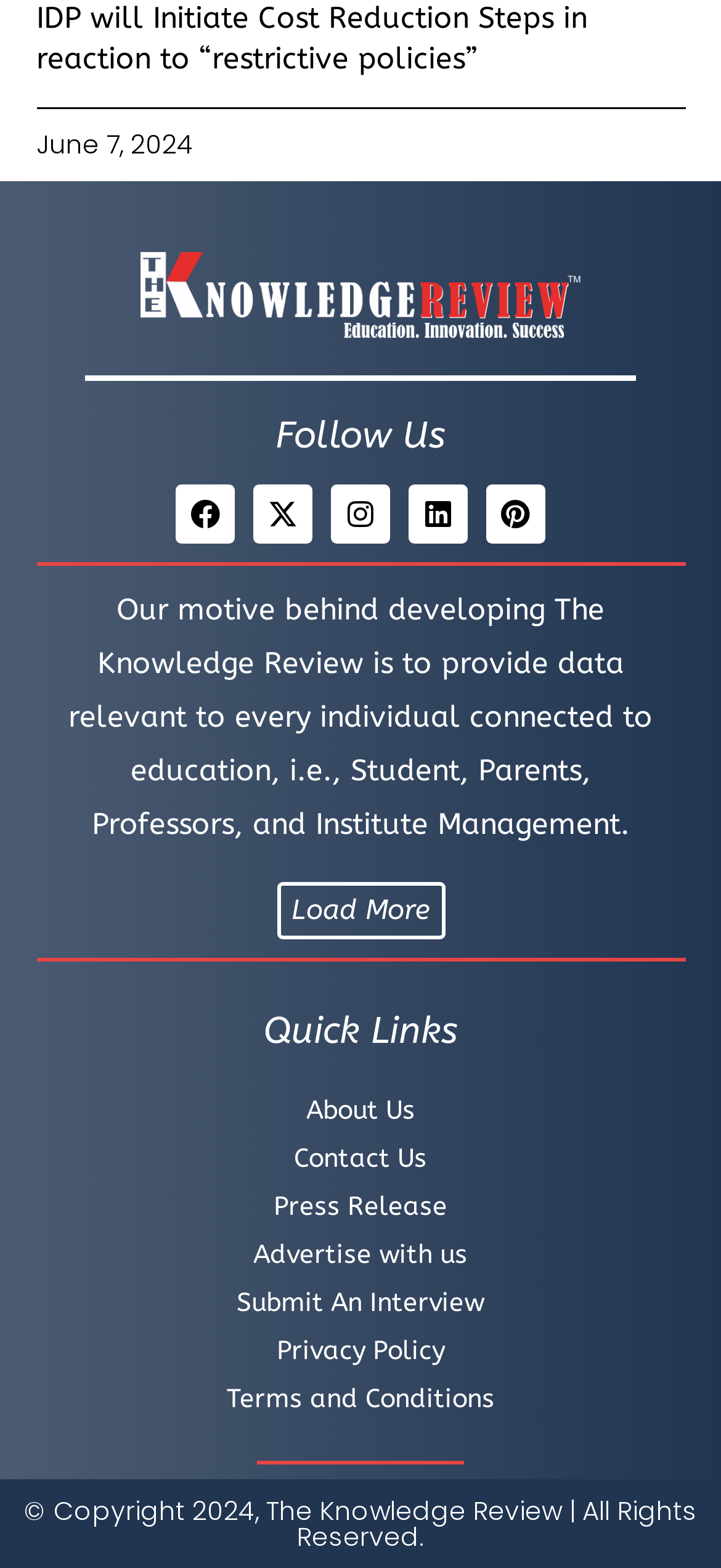Please find the bounding box coordinates for the clickable element needed to perform this instruction: "Load more content".

[0.383, 0.563, 0.617, 0.599]